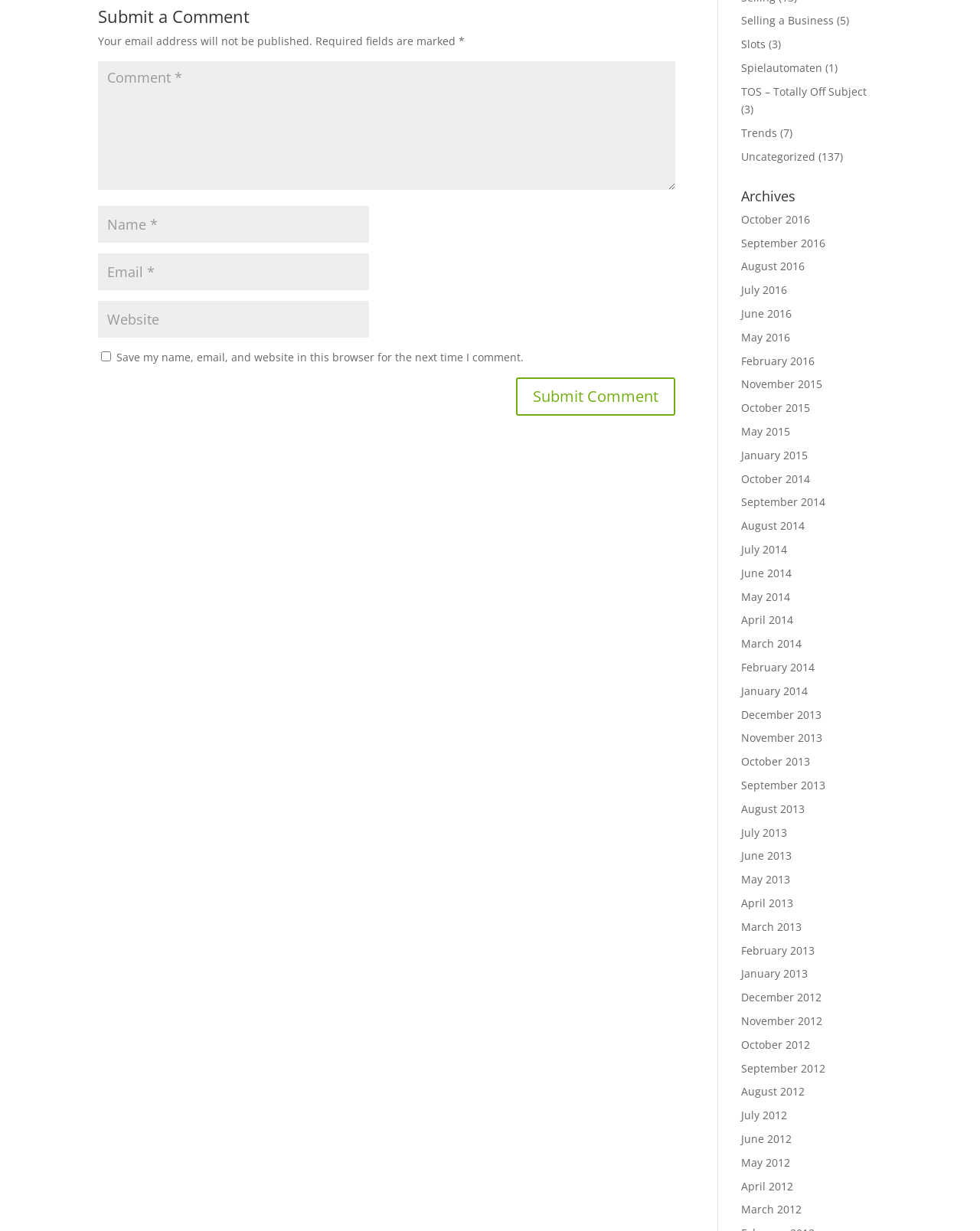Determine the bounding box coordinates of the clickable region to carry out the instruction: "Click on the 'Apply Now' button".

None